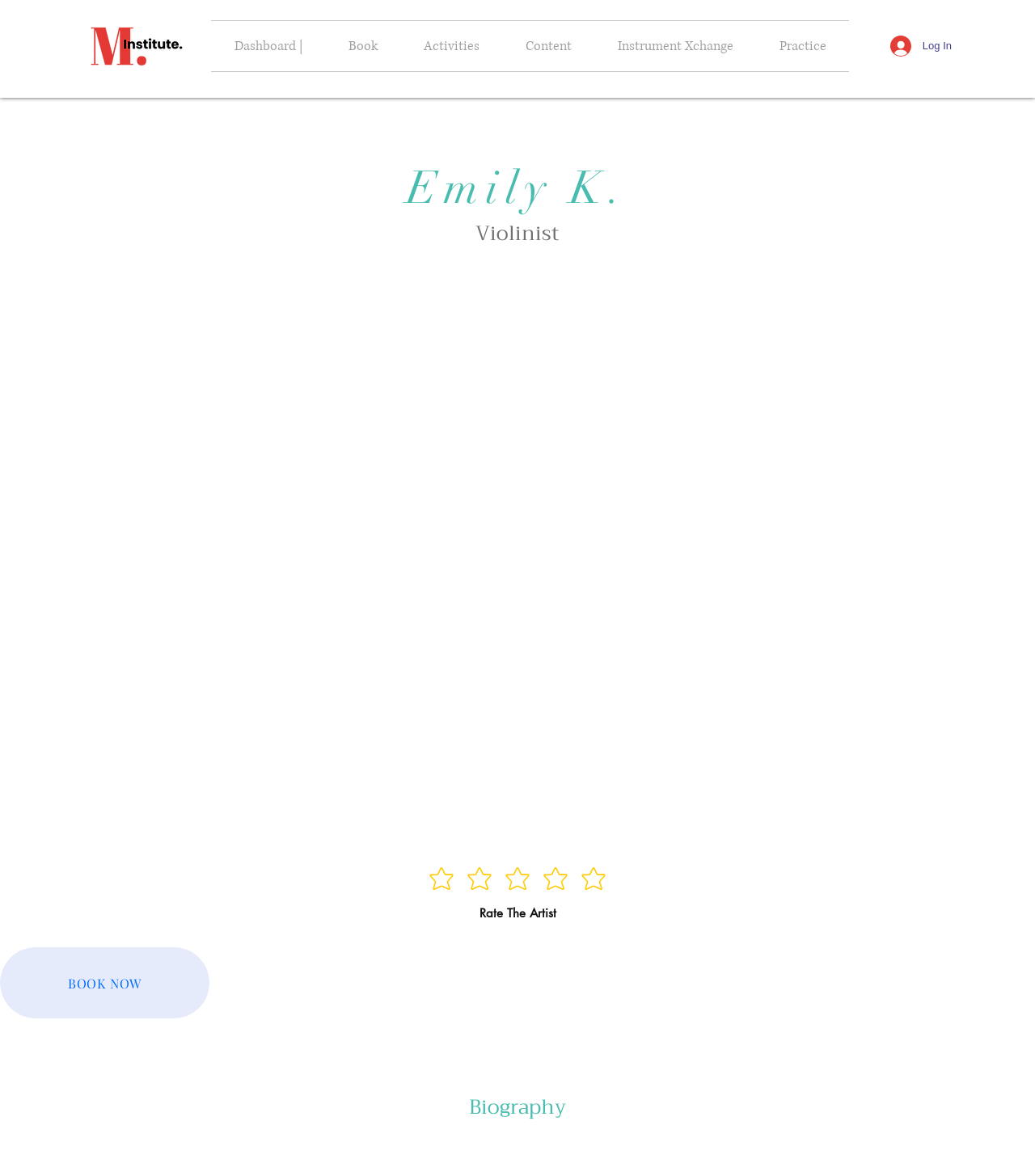Specify the bounding box coordinates of the element's region that should be clicked to achieve the following instruction: "Click the 'Log In' button". The bounding box coordinates consist of four float numbers between 0 and 1, in the format [left, top, right, bottom].

[0.849, 0.026, 0.93, 0.052]